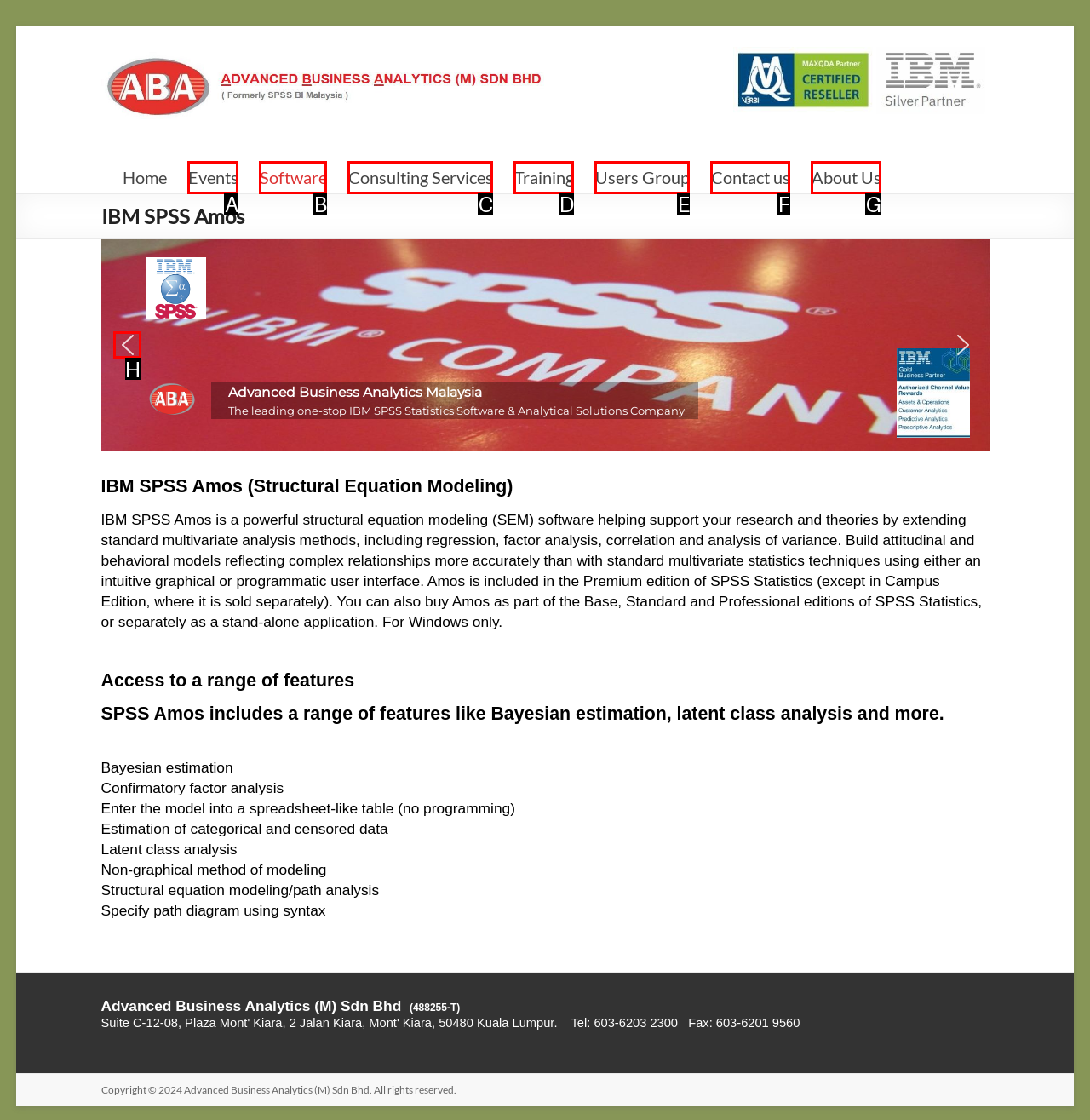Pick the option that should be clicked to perform the following task: Click on the 'Previous slide' button
Answer with the letter of the selected option from the available choices.

H